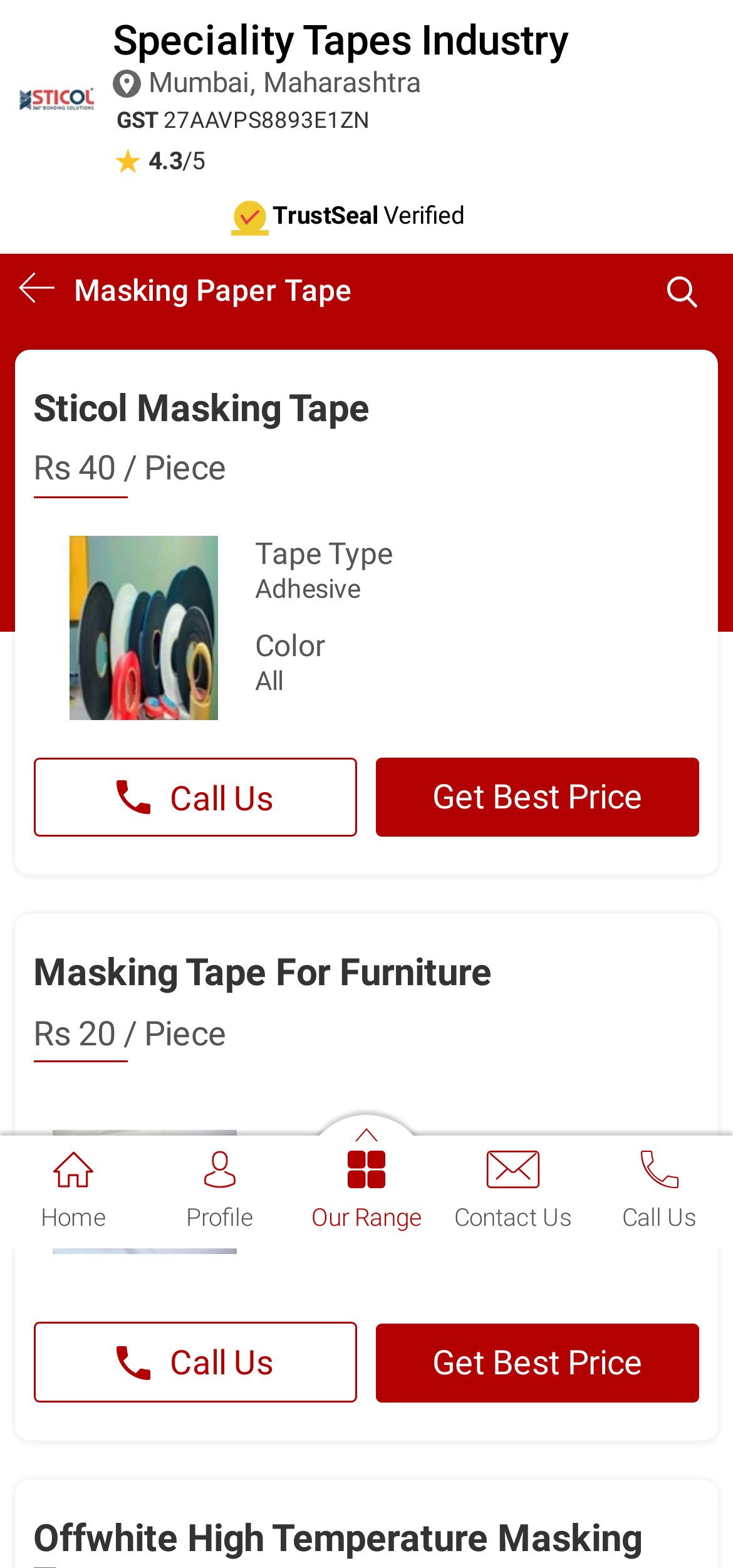Select the bounding box coordinates of the element I need to click to carry out the following instruction: "Click on About Us".

None